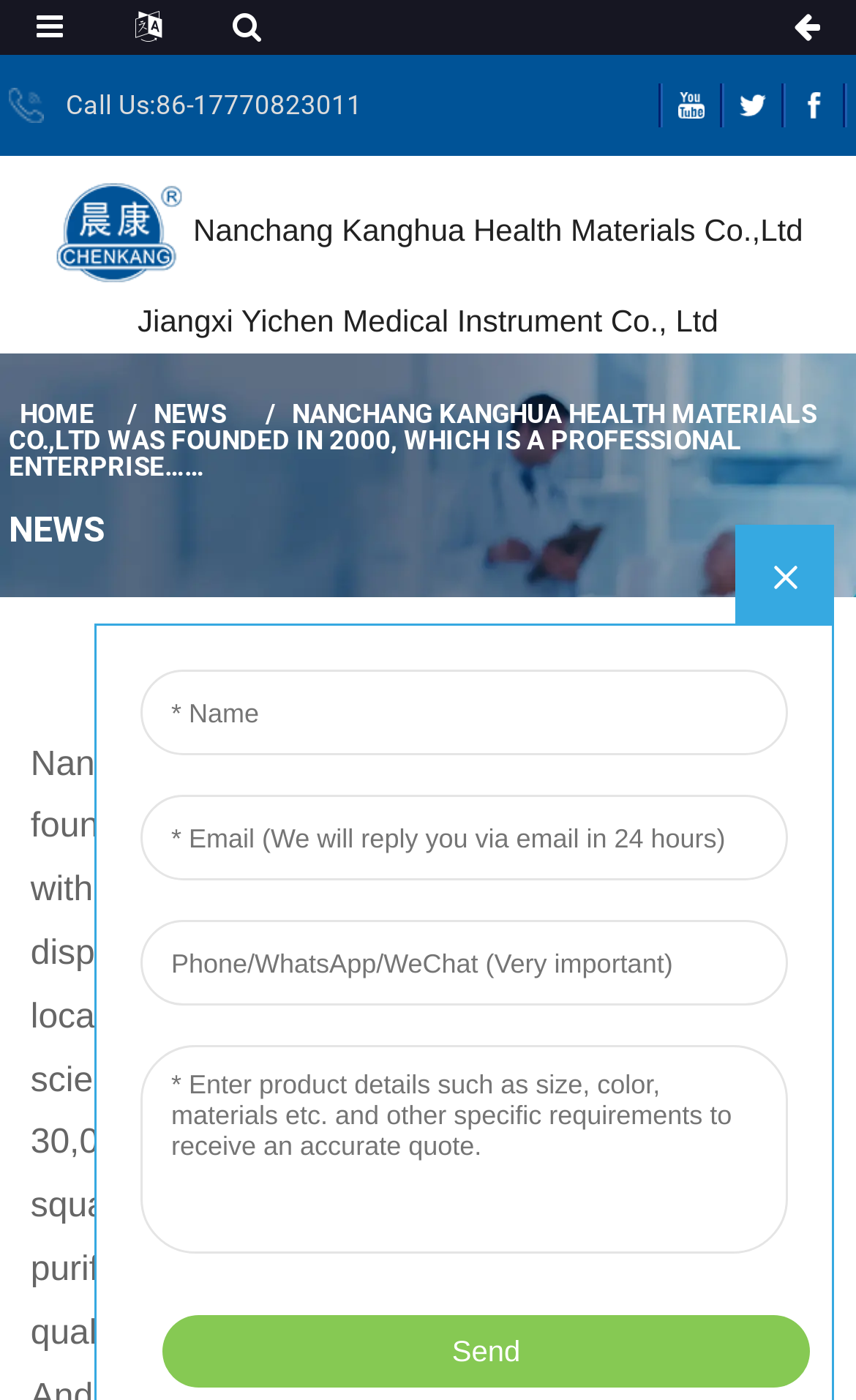Respond to the question below with a single word or phrase:
What is the phone number on the webpage?

86-17770823011